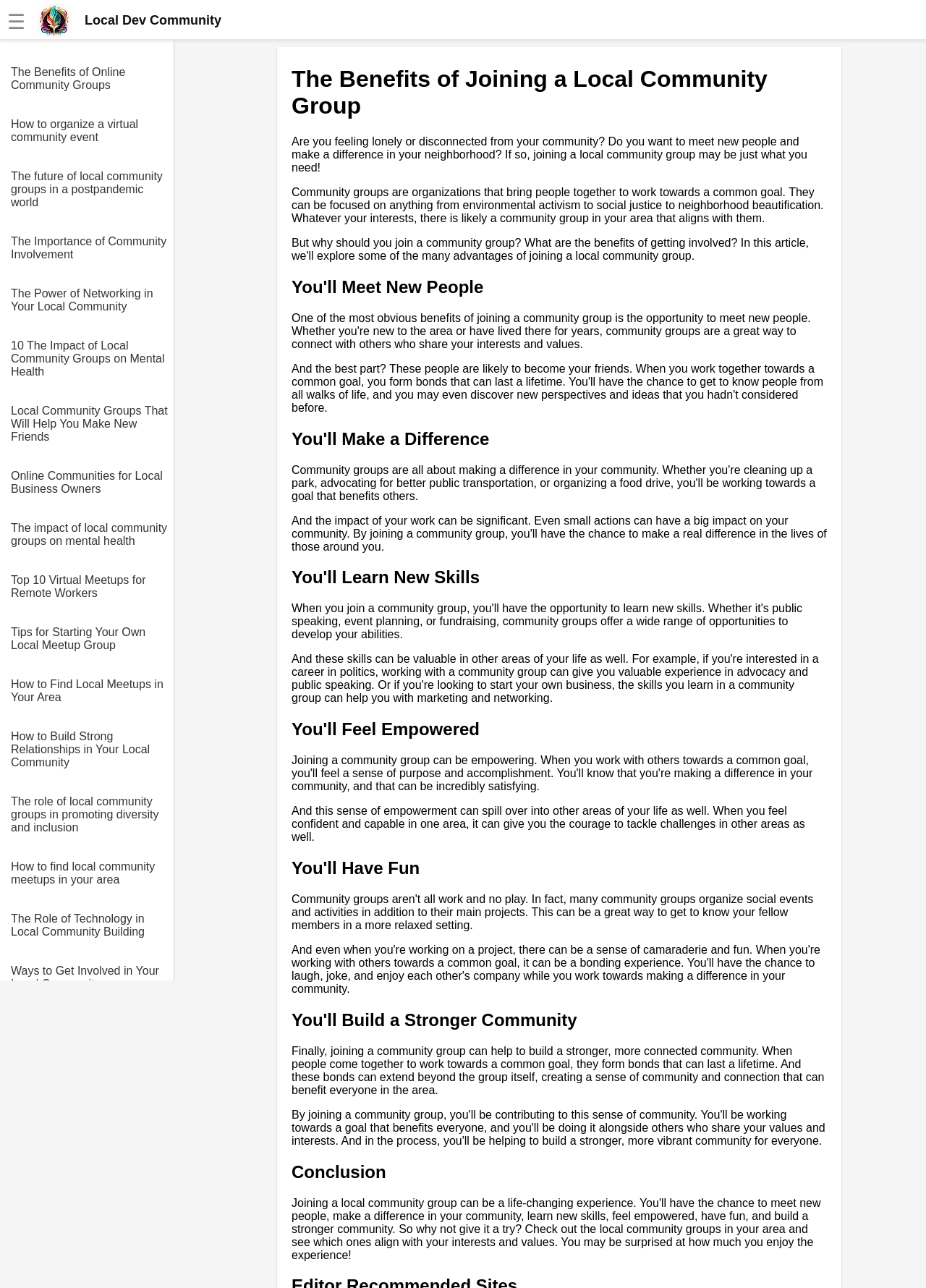Can you pinpoint the bounding box coordinates for the clickable element required for this instruction: "Explore the role of local community groups in promoting diversity and inclusion"? The coordinates should be four float numbers between 0 and 1, i.e., [left, top, right, bottom].

[0.012, 0.608, 0.188, 0.648]